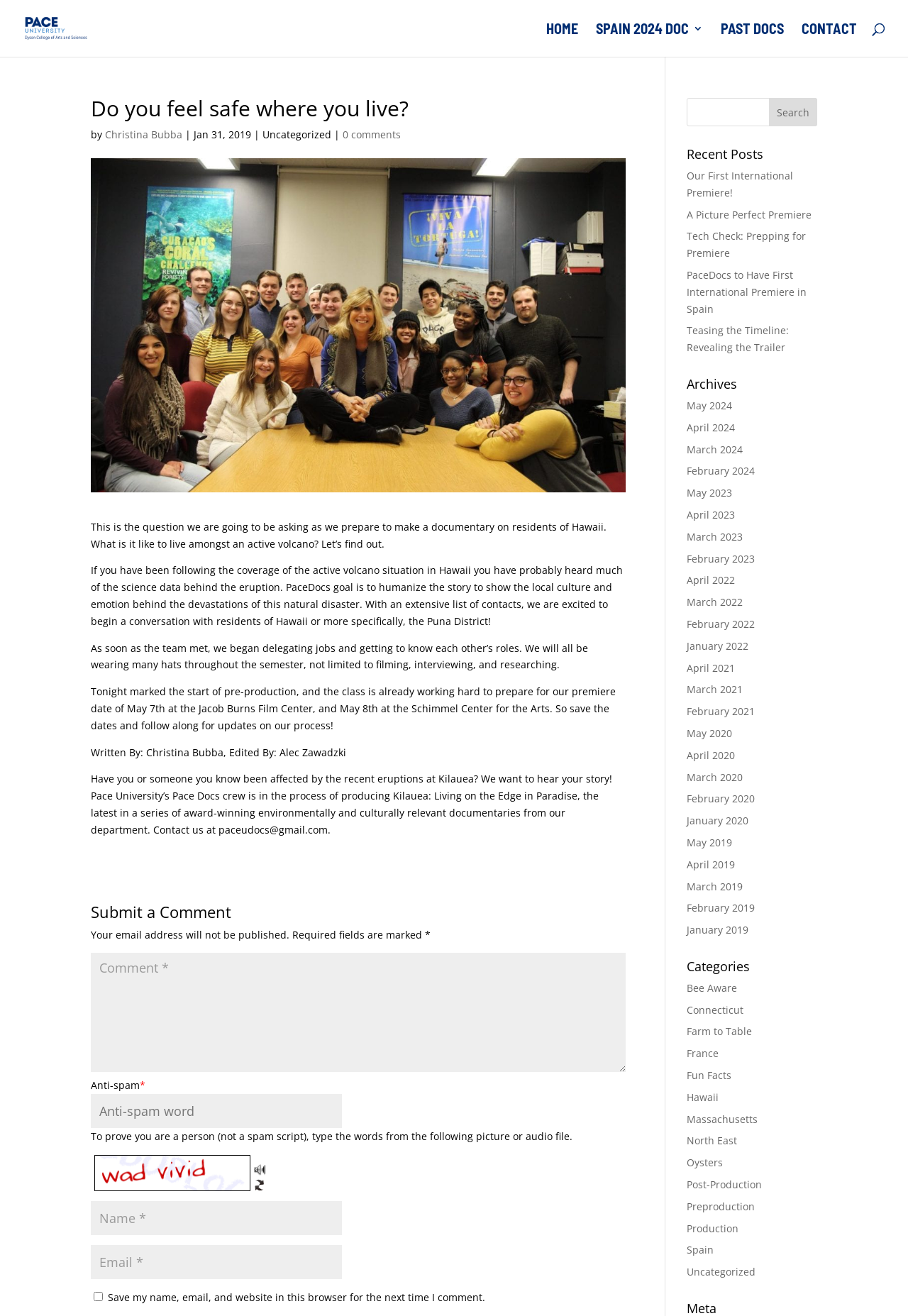Who is the author of the blog post?
Please answer the question with as much detail as possible using the screenshot.

The answer can be found in the text 'Written By: Christina Bubba, Edited By: Alec Zawadzki' at the bottom of the page.